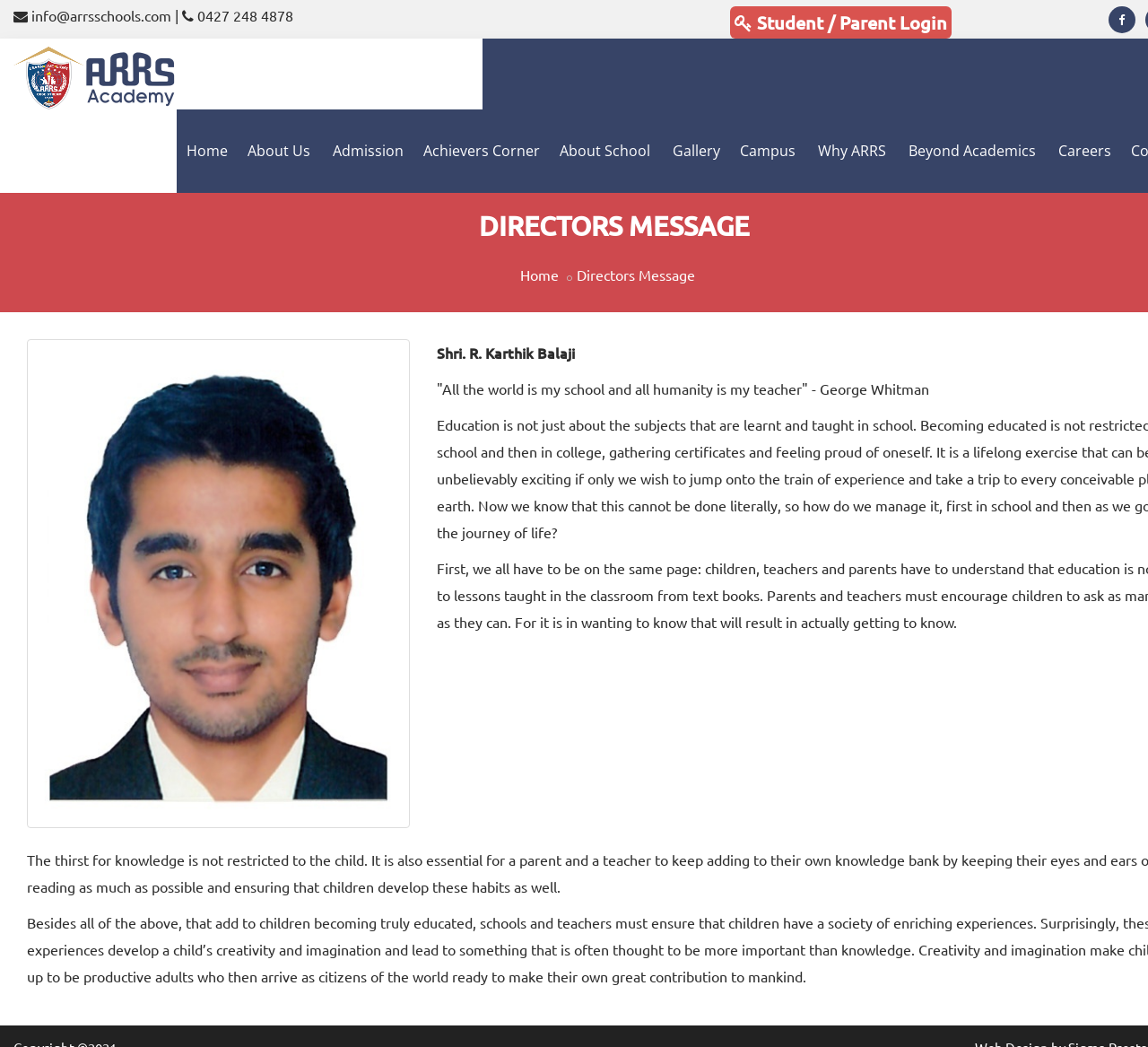What is the quote mentioned on the webpage?
Answer the question with a single word or phrase derived from the image.

All the world is my school and all humanity is my teacher